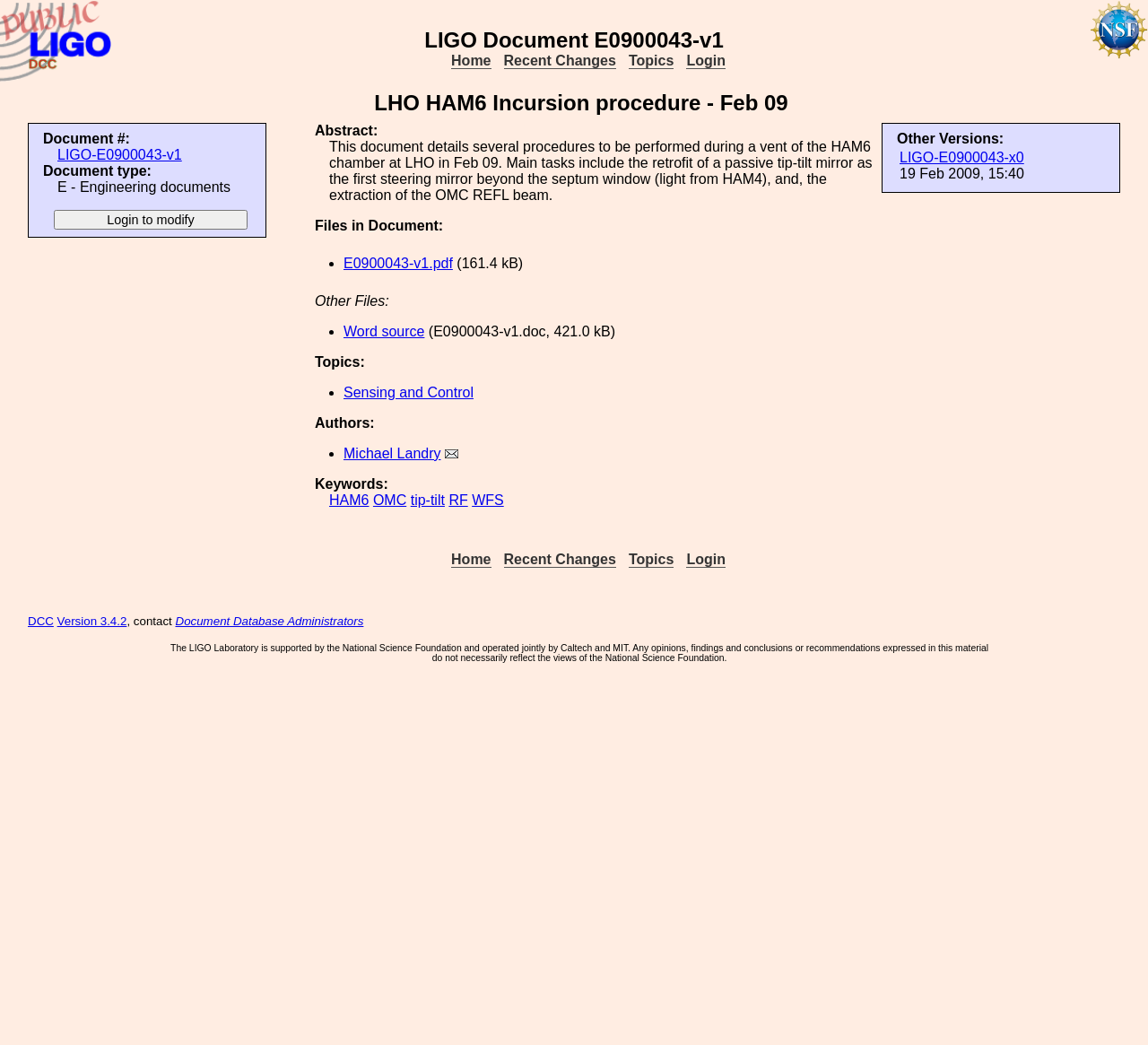Who is the author of the document?
Using the image as a reference, deliver a detailed and thorough answer to the question.

I found the answer by looking at the 'Authors:' section, which lists 'Michael Landry' as the author.